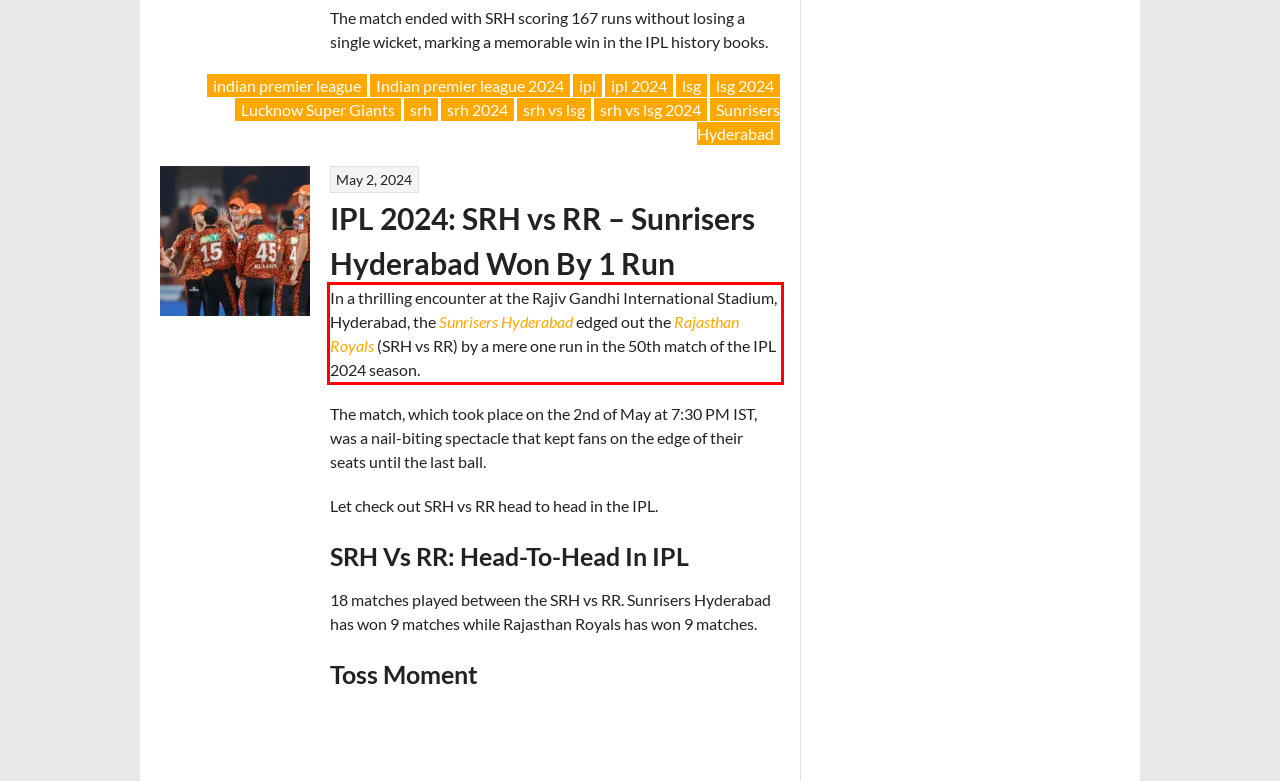Analyze the screenshot of a webpage where a red rectangle is bounding a UI element. Extract and generate the text content within this red bounding box.

In a thrilling encounter at the Rajiv Gandhi International Stadium, Hyderabad, the Sunrisers Hyderabad edged out the Rajasthan Royals (SRH vs RR) by a mere one run in the 50th match of the IPL 2024 season.